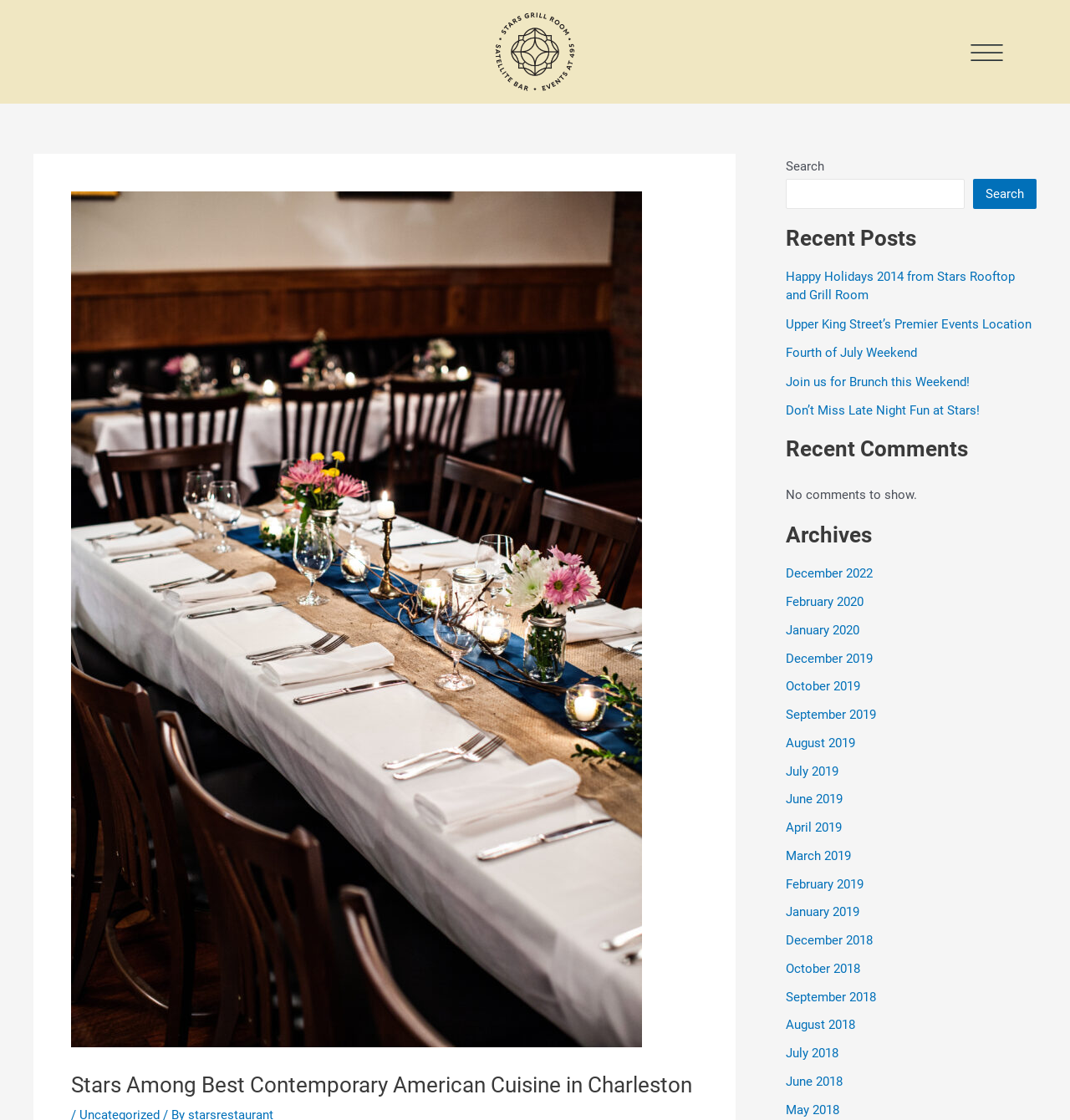What is the purpose of the search box?
Please provide a comprehensive and detailed answer to the question.

The search box is located under the complementary element with the StaticText 'Search', and it is likely used to search for specific content within the website.